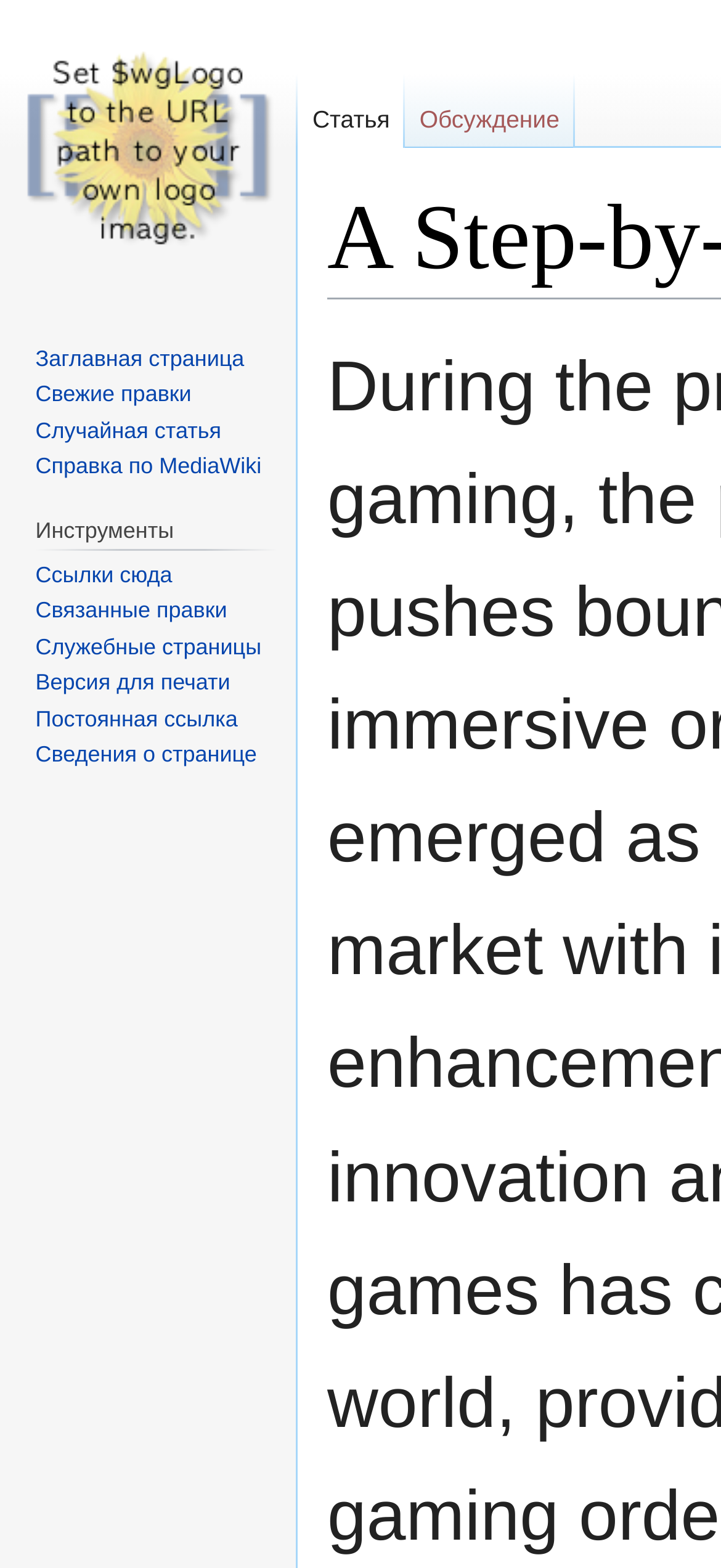What is the position of 'Перейти к навигации'?
Can you offer a detailed and complete answer to this question?

By analyzing the bounding box coordinates of 'Перейти к навигации', I found that its y1 and y2 values are 0.209 and 0.21, respectively, indicating that it is located at the top of the page. Its x1 and x2 values are 0.451 and 0.454, respectively, indicating that it is positioned on the right side of the page.